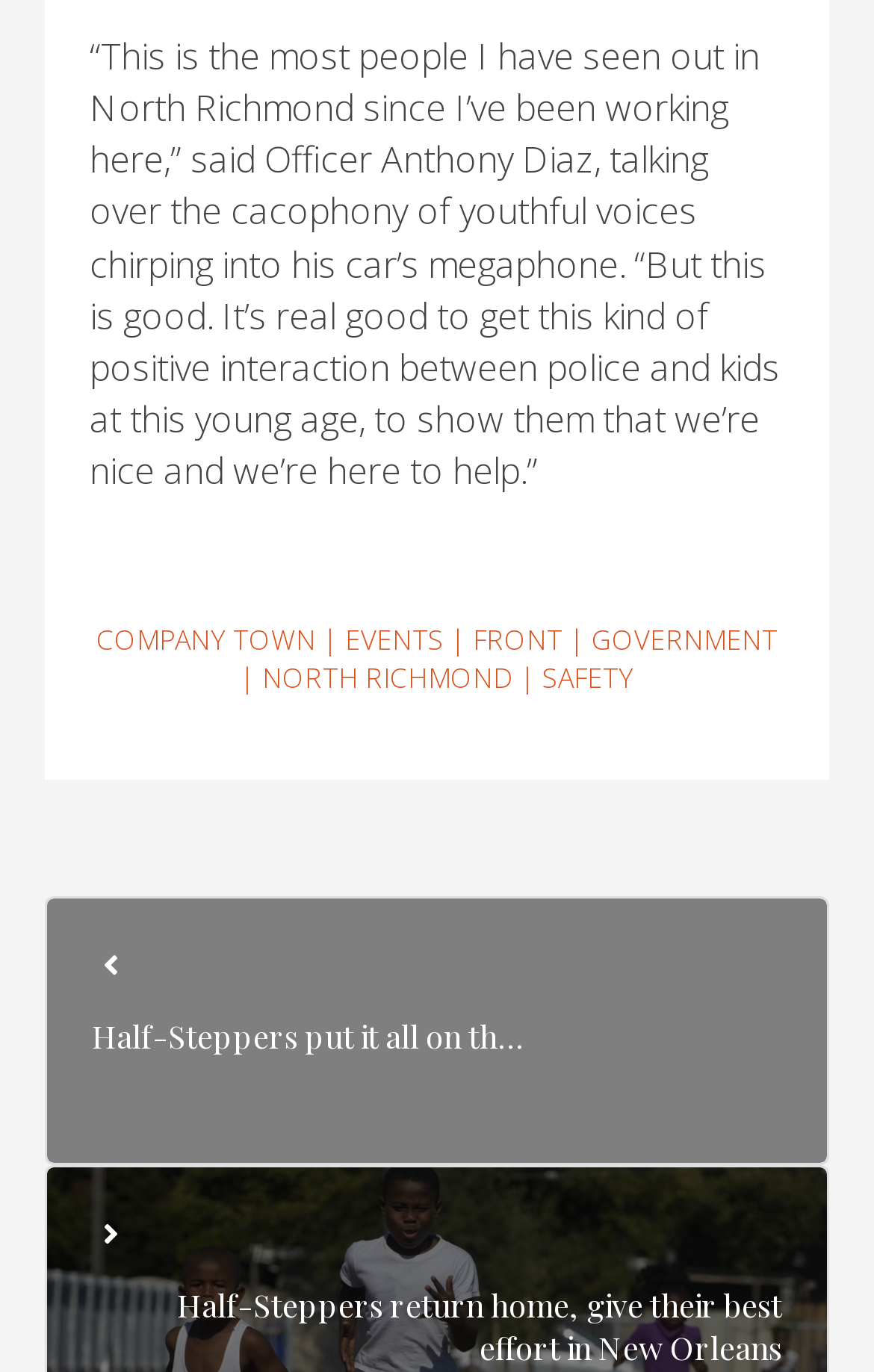What is the tone of Officer Anthony Diaz's quote?
Give a single word or phrase answer based on the content of the image.

Positive